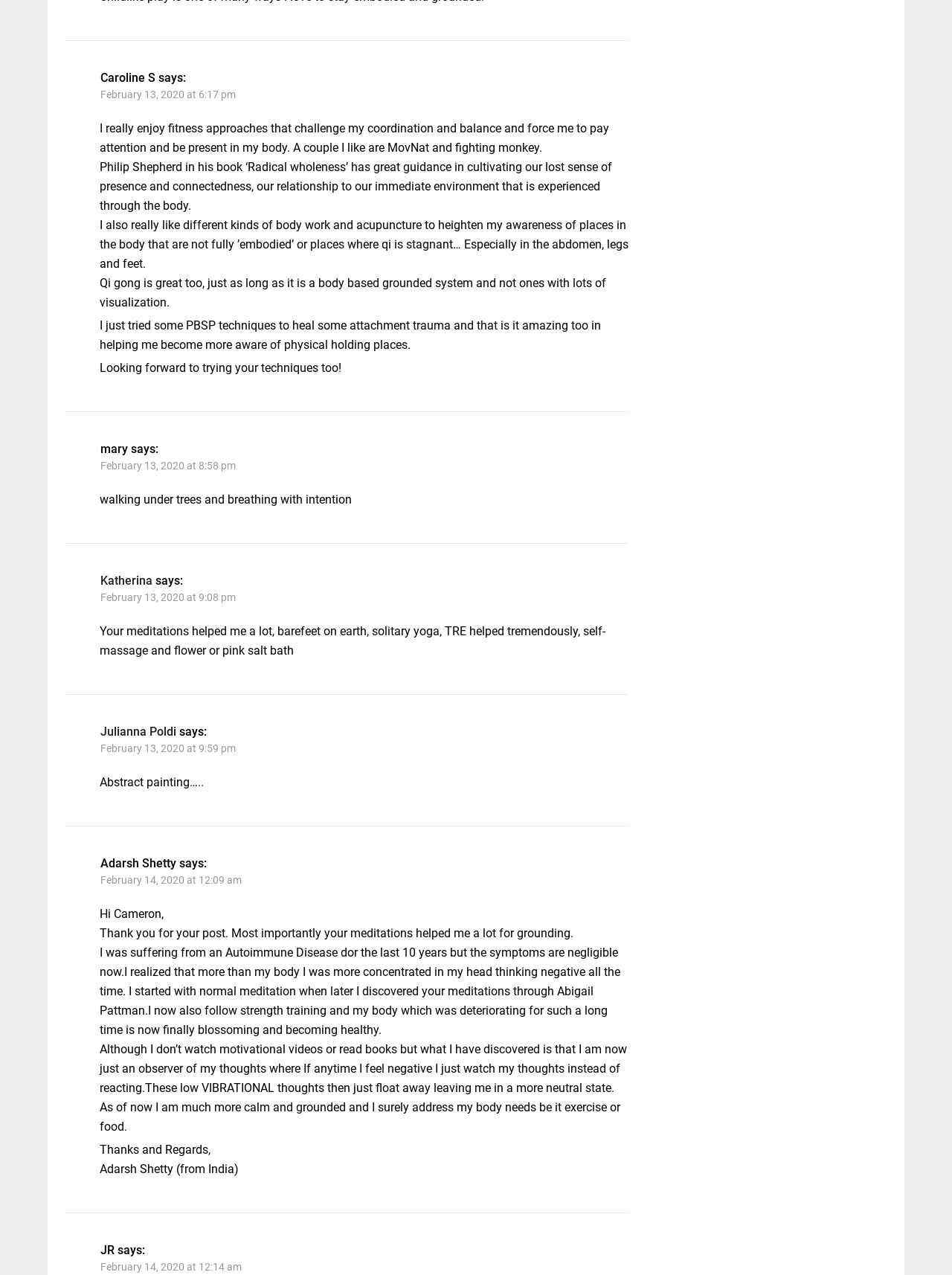Please identify the bounding box coordinates of where to click in order to follow the instruction: "Click on the link 'February 14, 2020 at 12:14 am'".

[0.105, 0.989, 0.254, 0.998]